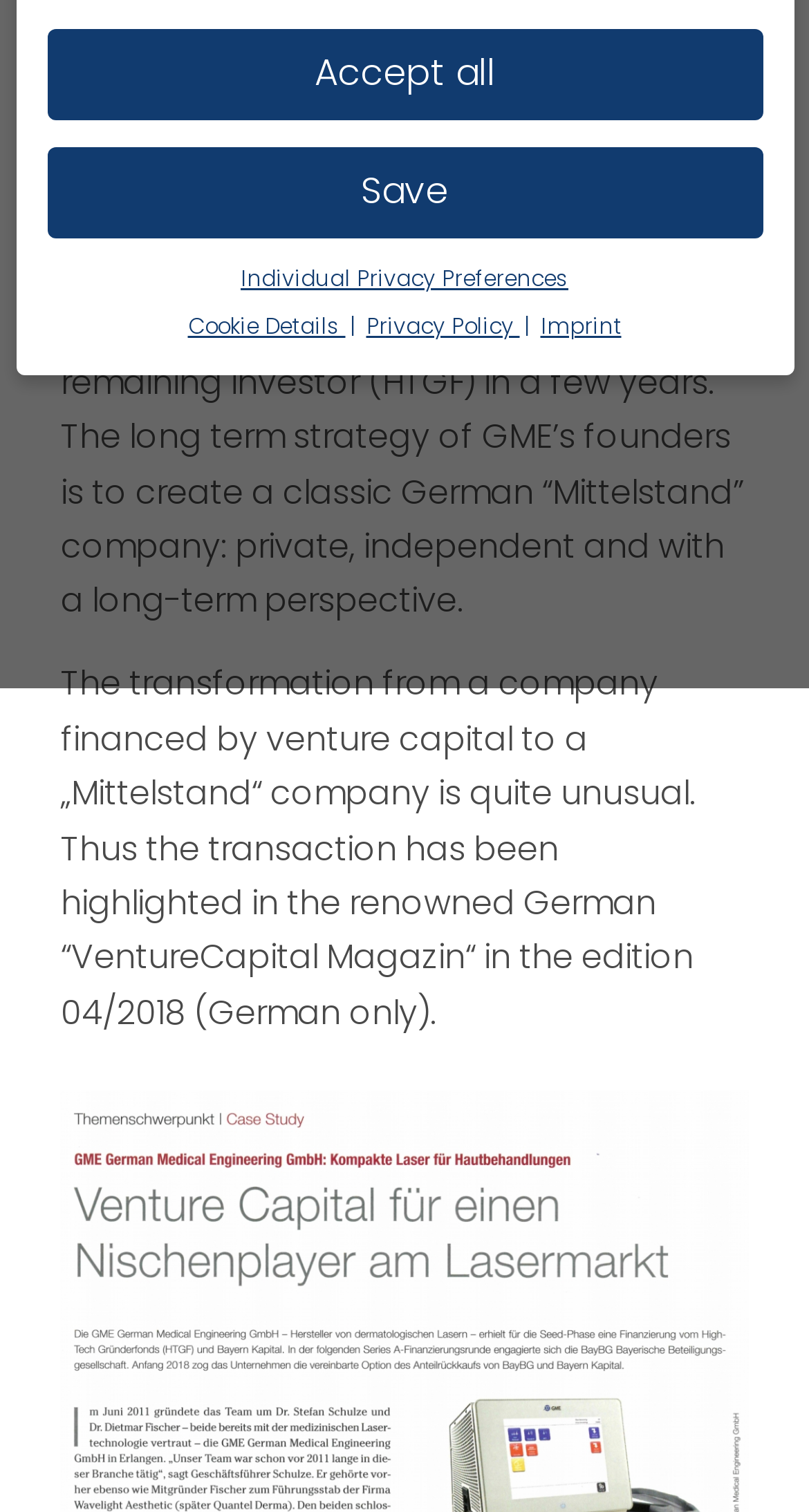Bounding box coordinates are to be given in the format (top-left x, top-left y, bottom-right x, bottom-right y). All values must be floating point numbers between 0 and 1. Provide the bounding box coordinate for the UI element described as: Individual Privacy Preferences

[0.297, 0.174, 0.703, 0.195]